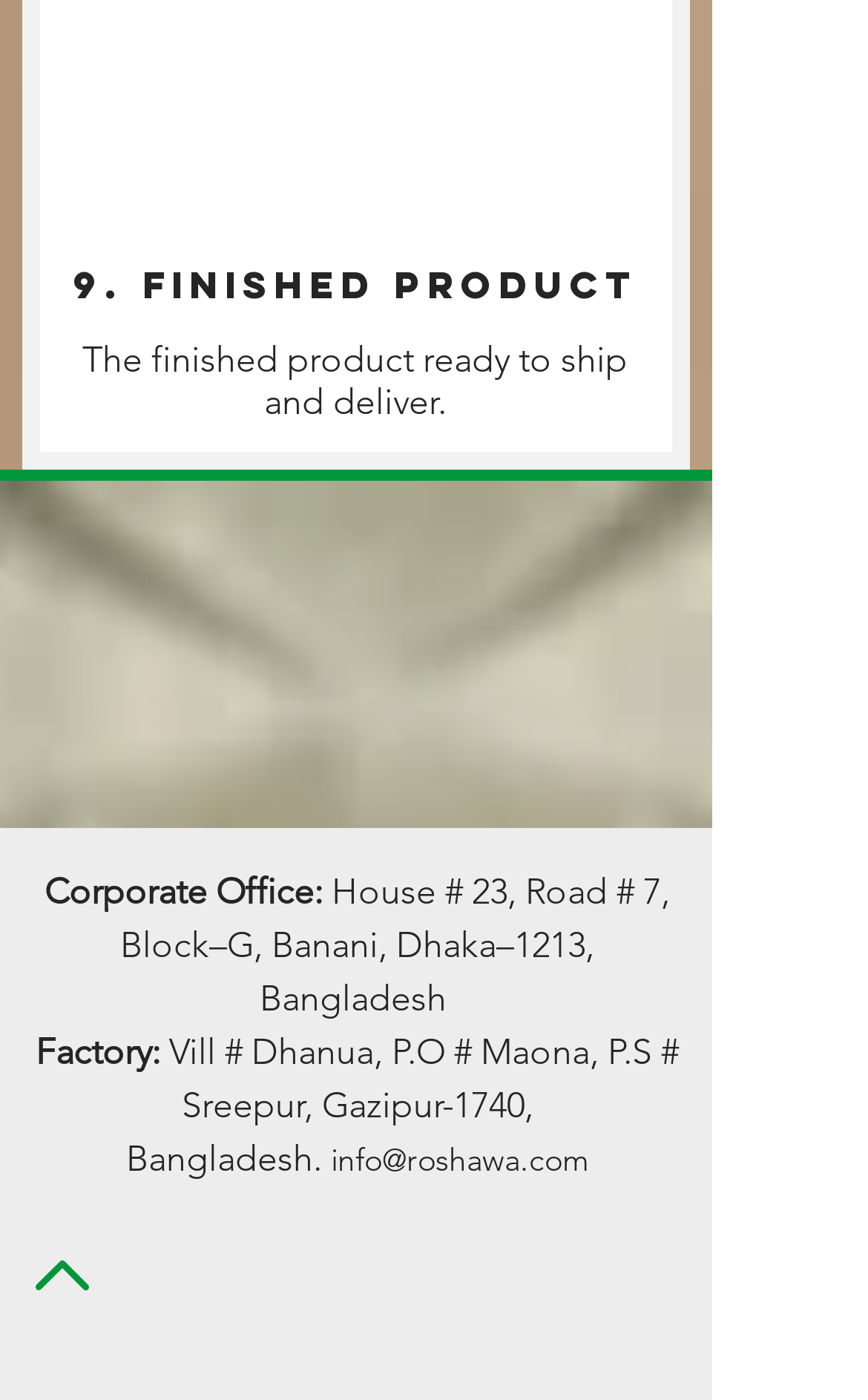Locate and provide the bounding box coordinates for the HTML element that matches this description: "aria-label="LinkedIn - Black Circle"".

[0.421, 0.882, 0.505, 0.934]